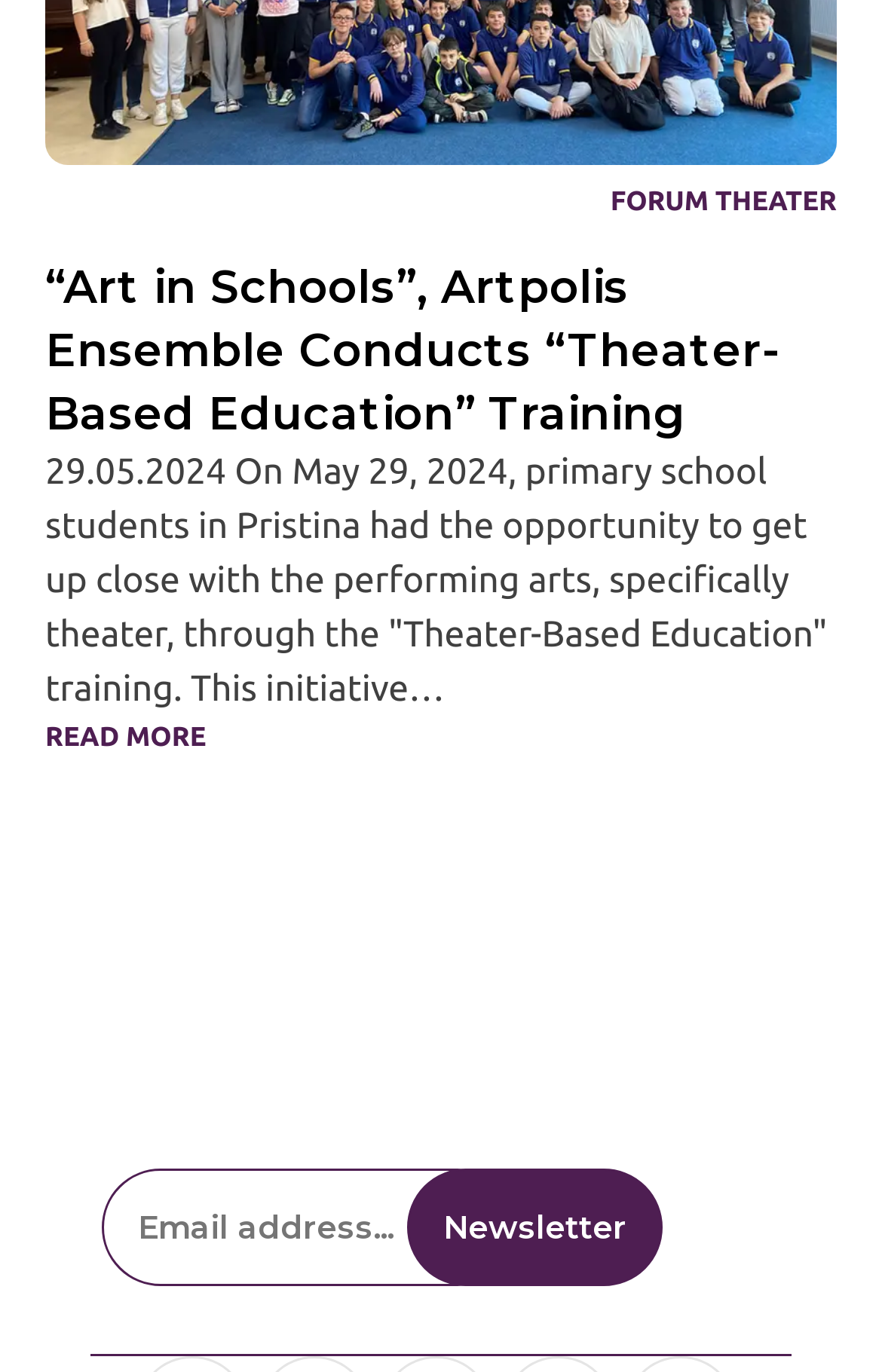Please give a succinct answer using a single word or phrase:
What is the purpose of the form?

Contact form